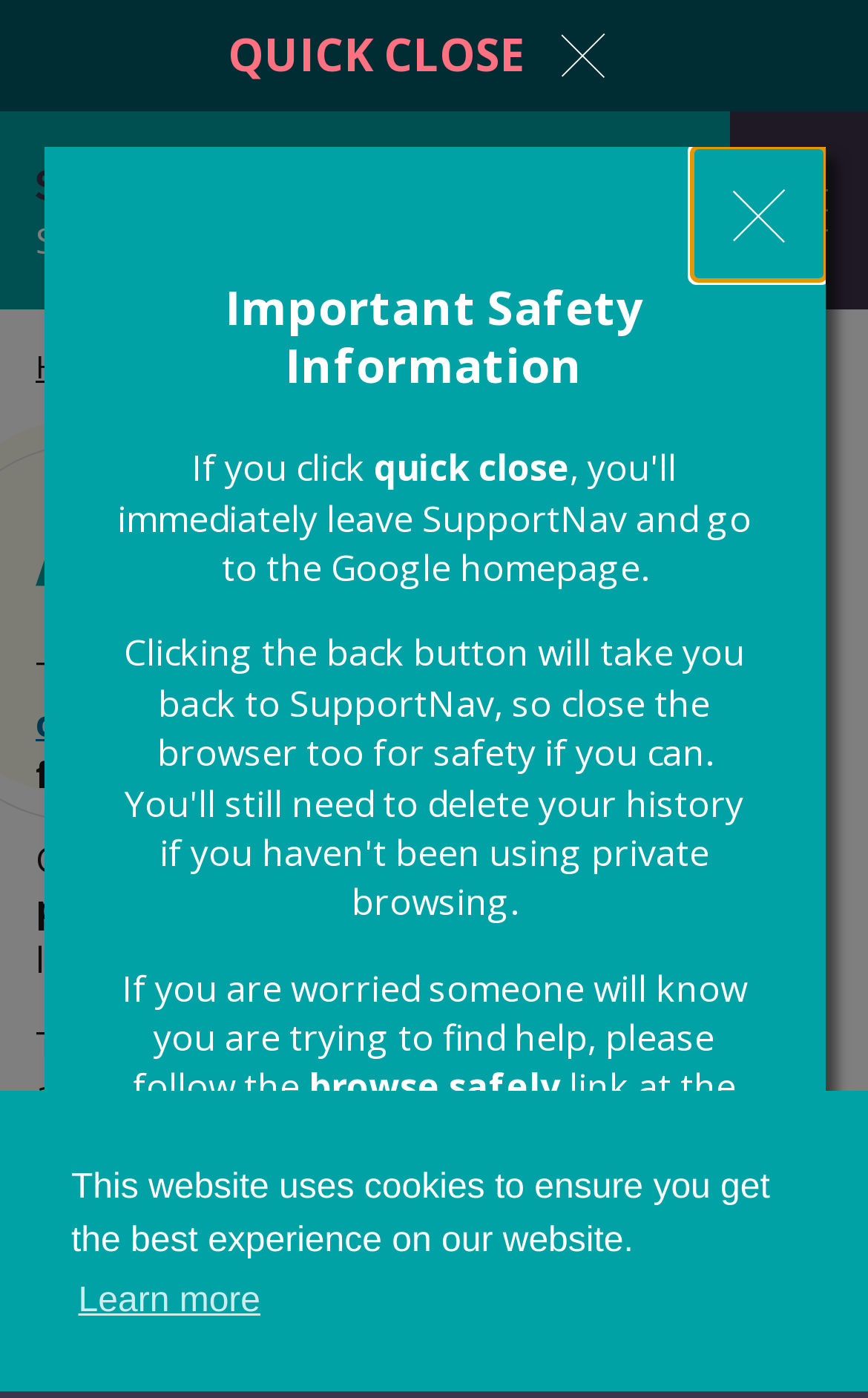What type of orders can be applied for?
Using the image, provide a detailed and thorough answer to the question.

According to the webpage, individuals can apply for a non-molestation order or occupation order through the family court, as stated in the text 'To get a non-molestation order or occupation order you need to apply to the family court'.